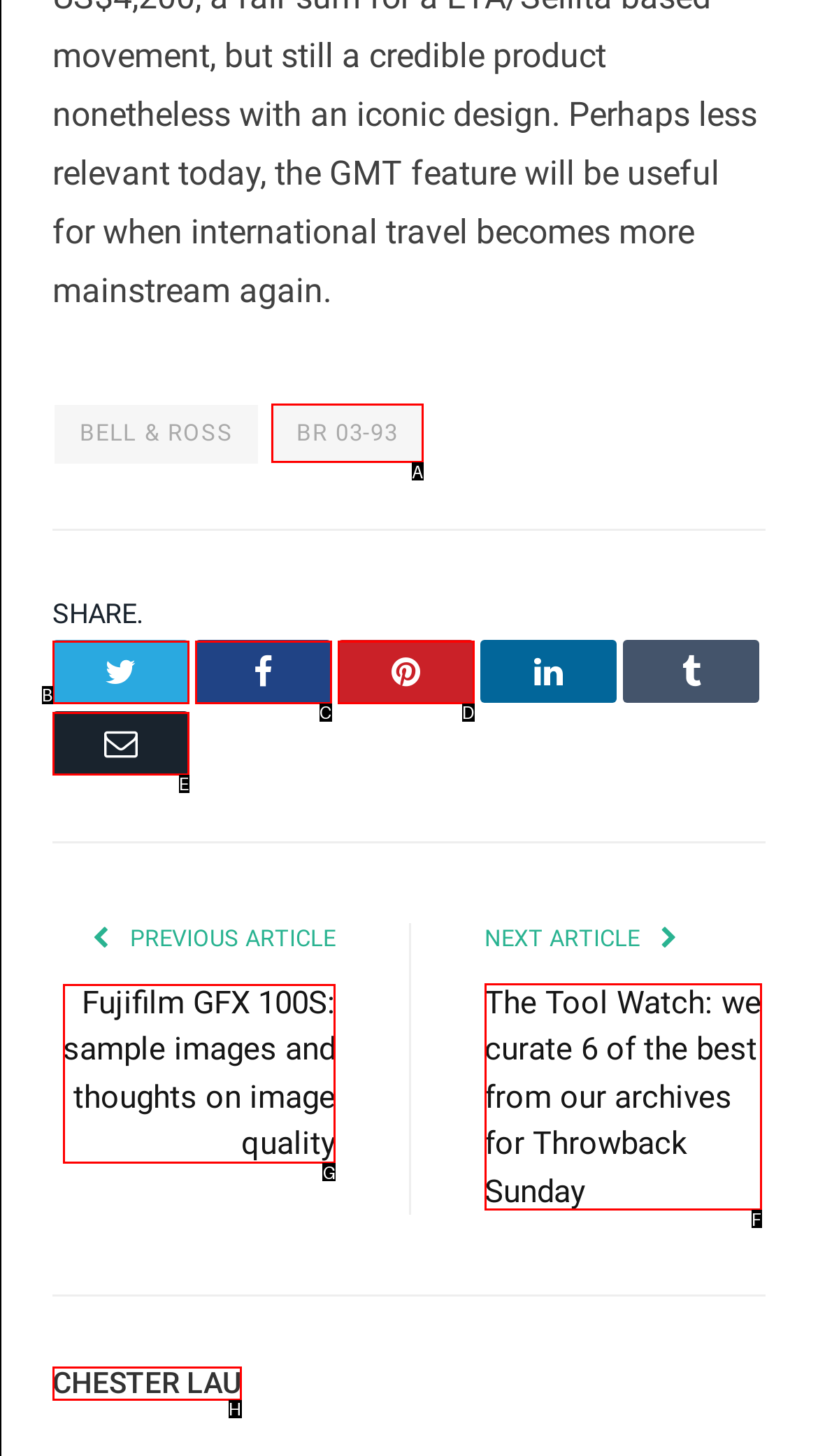For the task: View Fujifilm GFX 100S article, specify the letter of the option that should be clicked. Answer with the letter only.

G